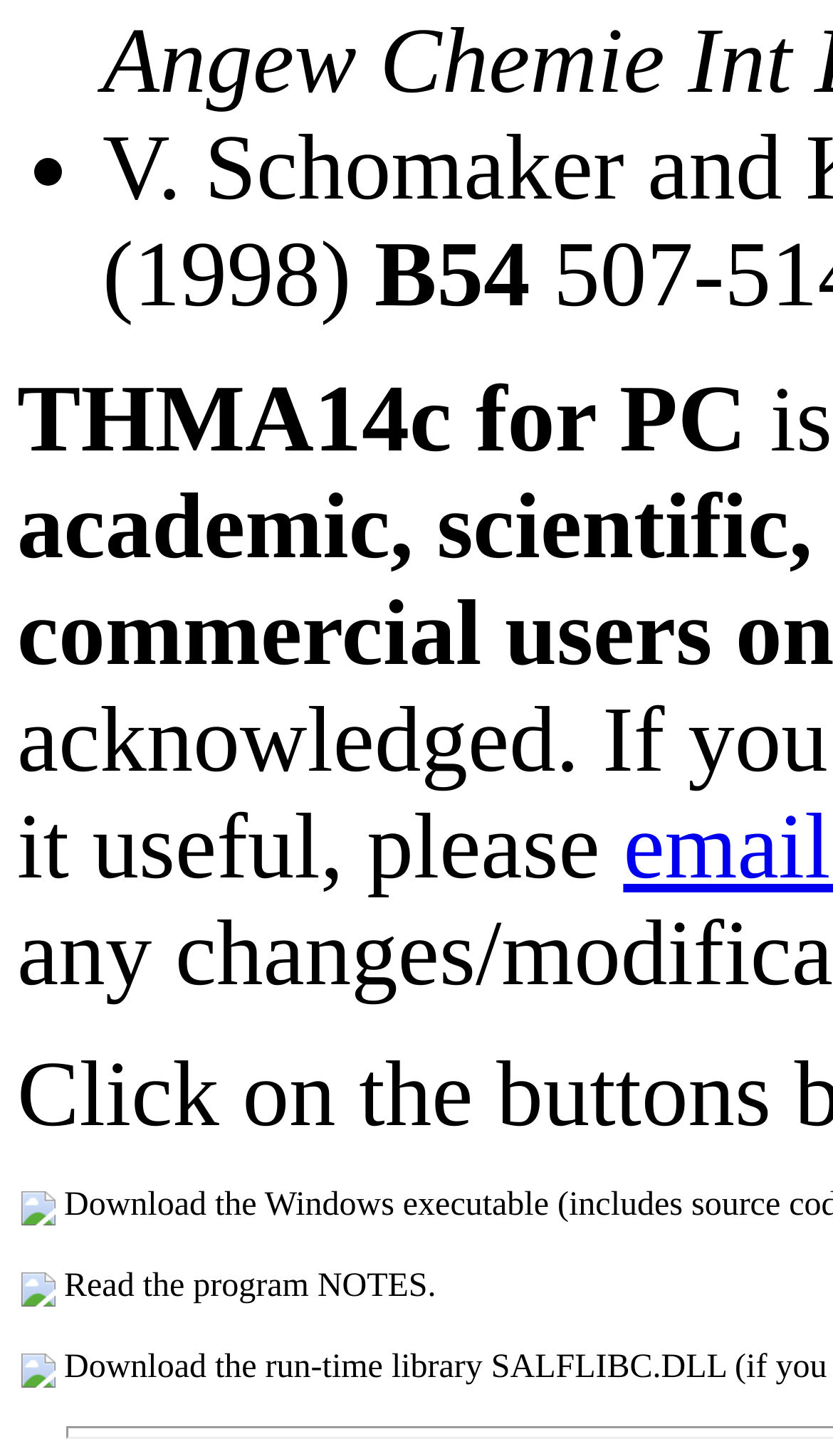How many images are there on the webpage?
Please provide a comprehensive answer based on the contents of the image.

There are three images on the webpage, which can be found in the image elements with bounding box coordinates [0.026, 0.818, 0.067, 0.841], [0.026, 0.874, 0.067, 0.897], and [0.026, 0.929, 0.067, 0.953].